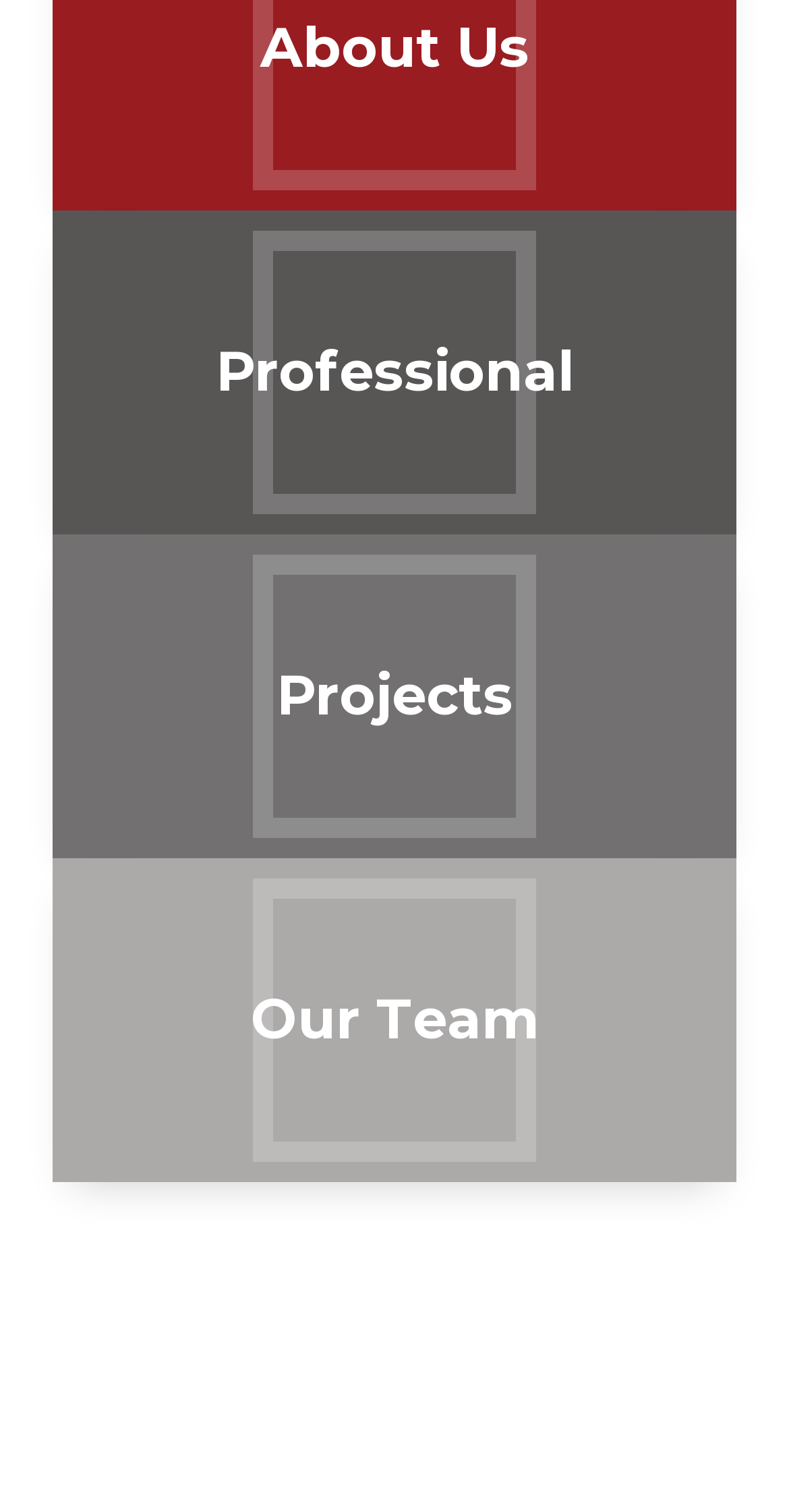Use a single word or phrase to answer the question: How many main sections are there?

4